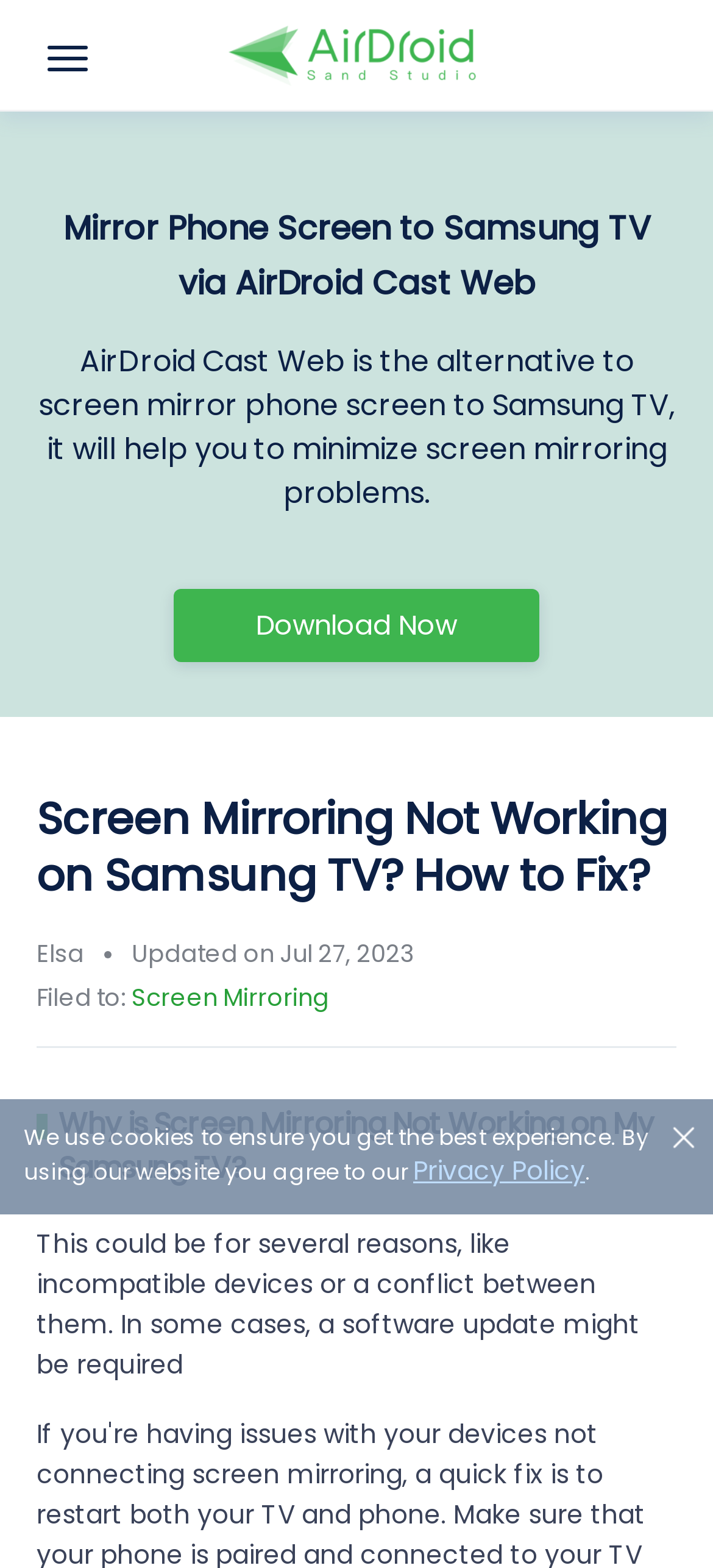Use a single word or phrase to respond to the question:
Who wrote the article?

Elsa